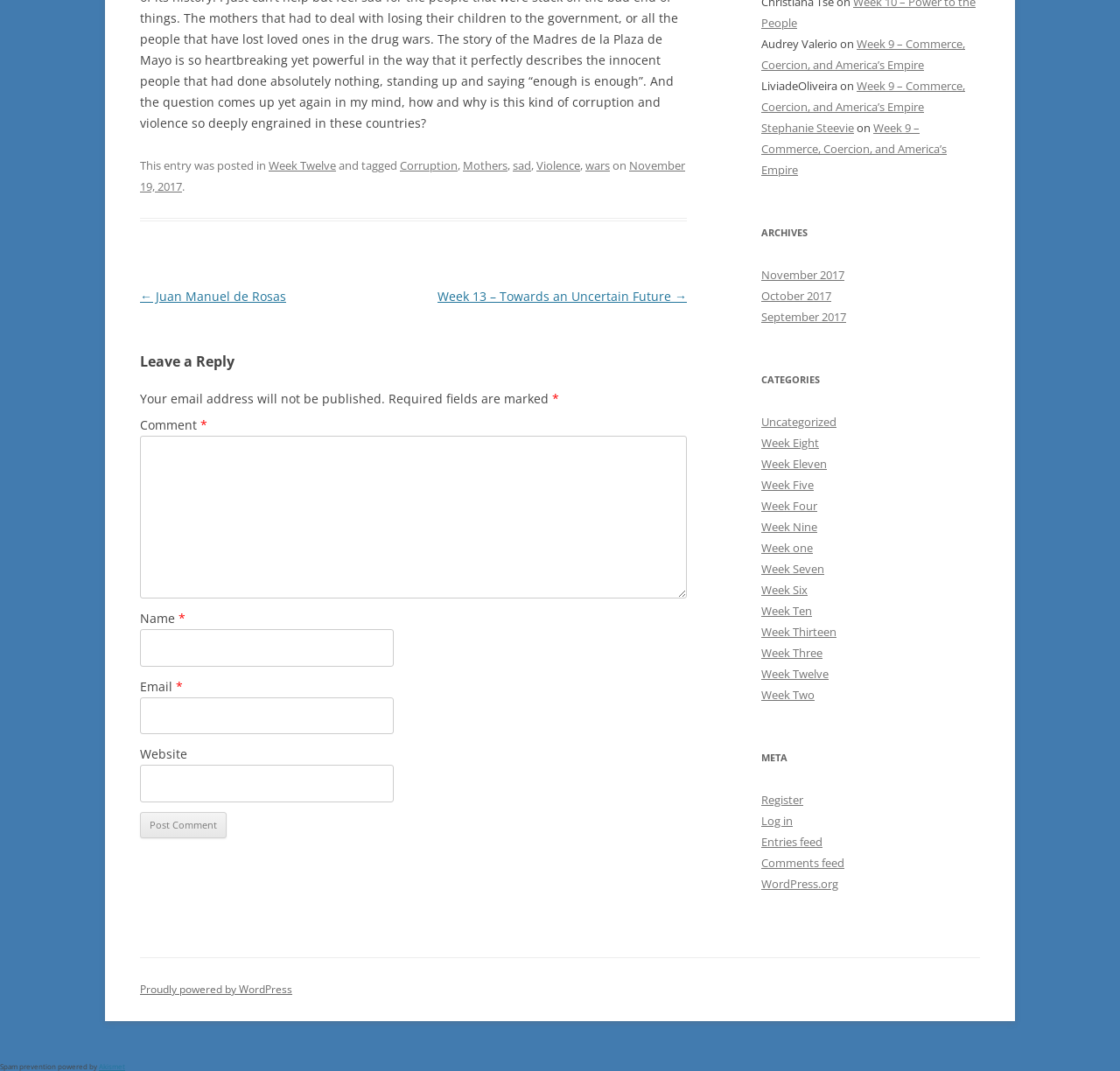Identify and provide the bounding box coordinates of the UI element described: "Mental Health". The coordinates should be formatted as [left, top, right, bottom], with each number being a float between 0 and 1.

None